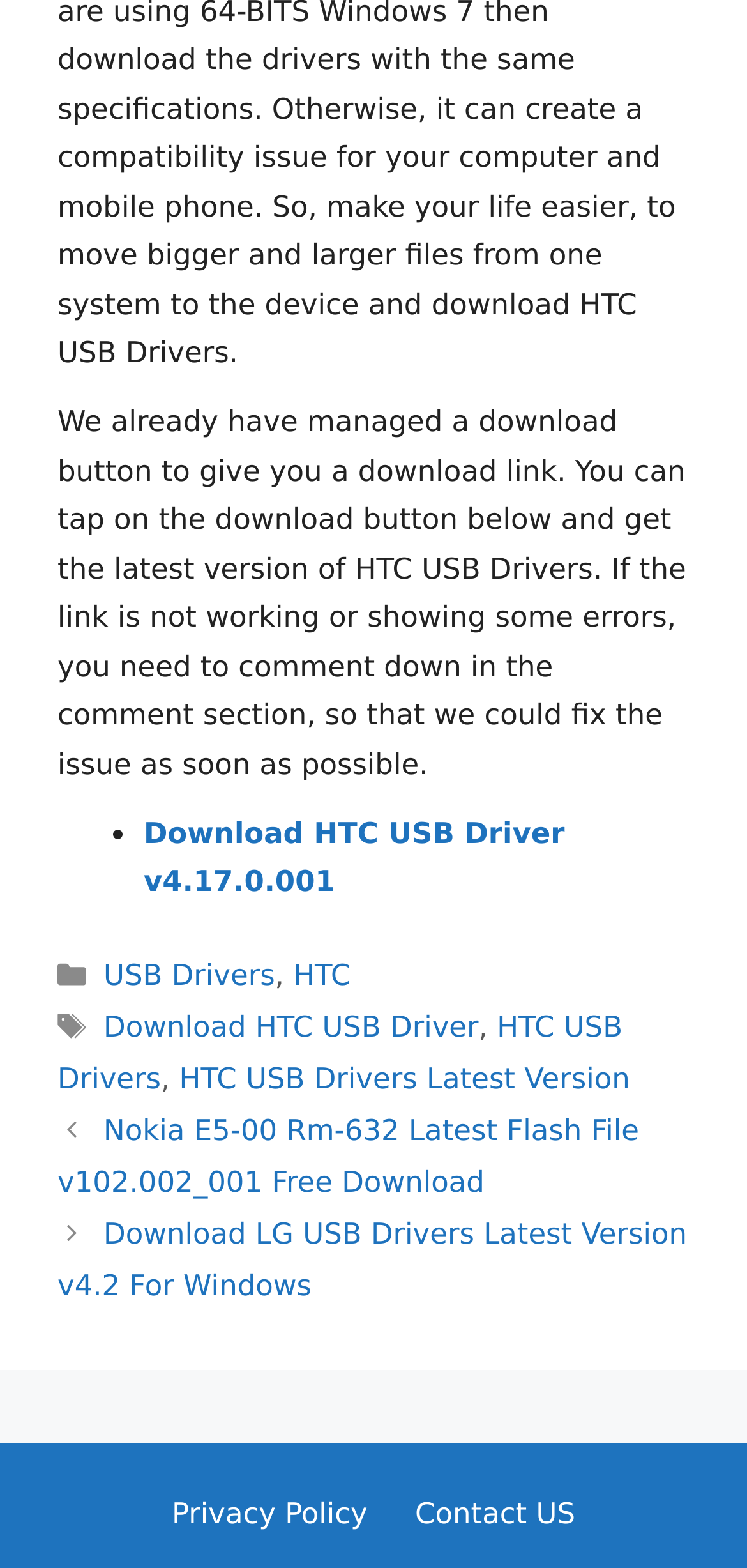Using details from the image, please answer the following question comprehensively:
What is the purpose of the links in the footer area?

The purpose of the links in the footer area is to provide navigation to other related posts or categories, as they contain links to other posts such as 'Nokia E5-00 Rm-632 Latest Flash File v102.002_001 Free Download' and categories such as 'USB Drivers' and 'HTC'.